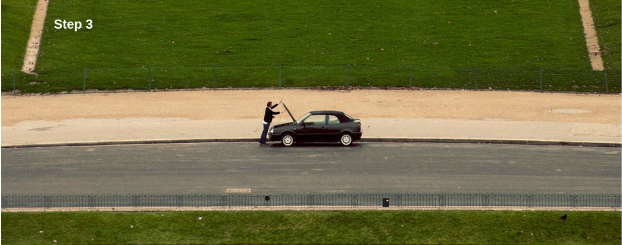What is the surface beneath the car? Look at the image and give a one-word or short phrase answer.

sandy path